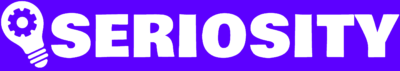What is the occasion related to the article?
Based on the image, answer the question in a detailed manner.

The occasion related to the article is Halloween because the caption mentions the article 'Trunk or Treat Business Ideas: Boost Your Brand This Halloween', which clearly indicates that the article is related to Halloween festivities.